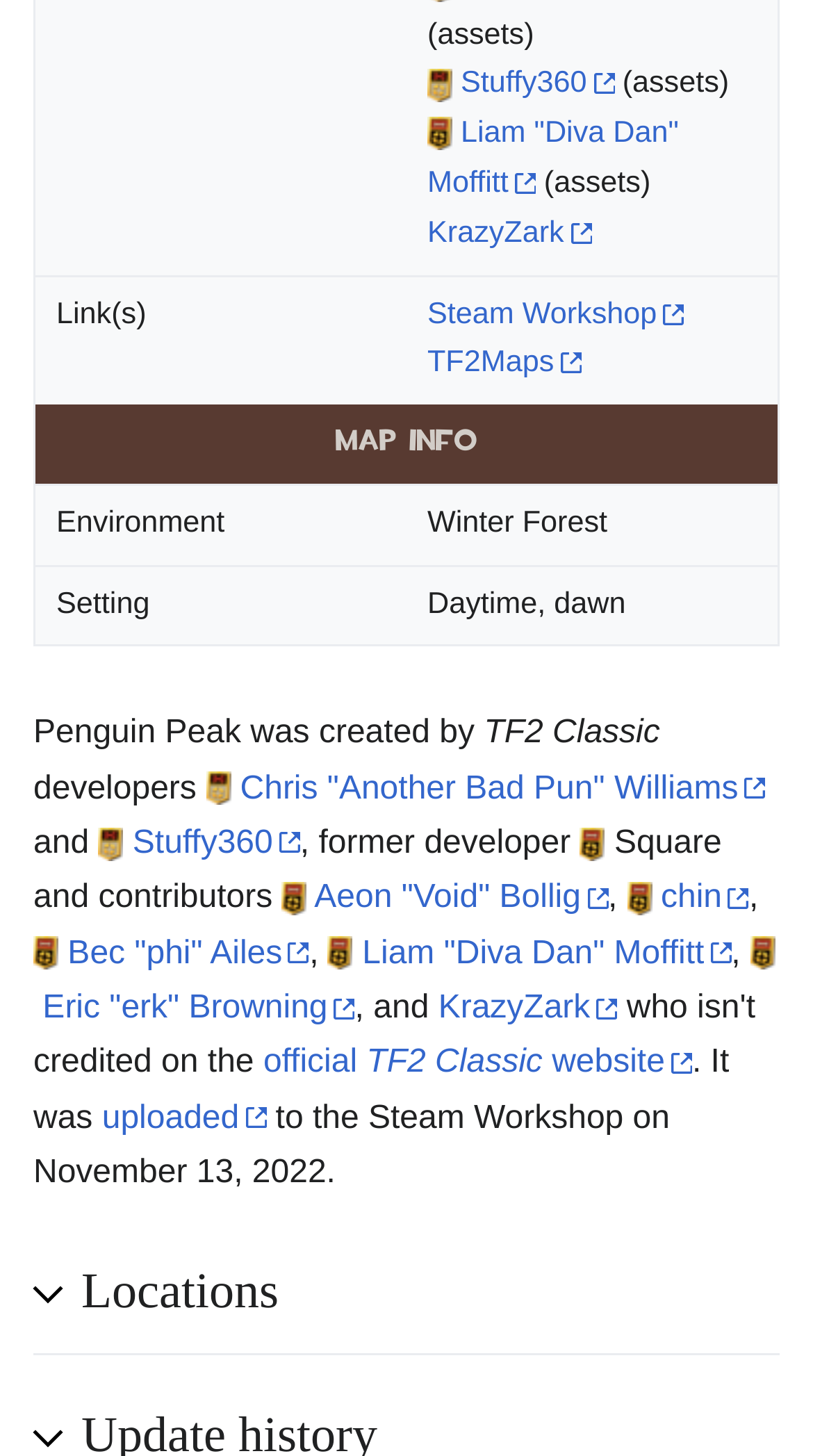Please identify the coordinates of the bounding box that should be clicked to fulfill this instruction: "Click on the link to view the official TF2 Classic website".

[0.324, 0.718, 0.851, 0.742]